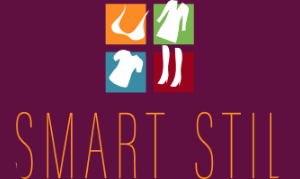Formulate a detailed description of the image content.

The image features the logo of "Smart Stil," which is likely associated with fashion and style. The logo is composed of four colored squares, each containing a different clothing item symbol, suggesting a focus on diverse apparel options. The central text asserts the name "SMART STIL" in a bold, elegant font, emphasizing sophistication and modernity in fashion. The background is a rich maroon color, enhancing the visual appeal and creating an inviting atmosphere for a brand that promotes stylish living. This logo encapsulates the essence of a contemporary clothing line, aiming to attract fashion-conscious consumers.